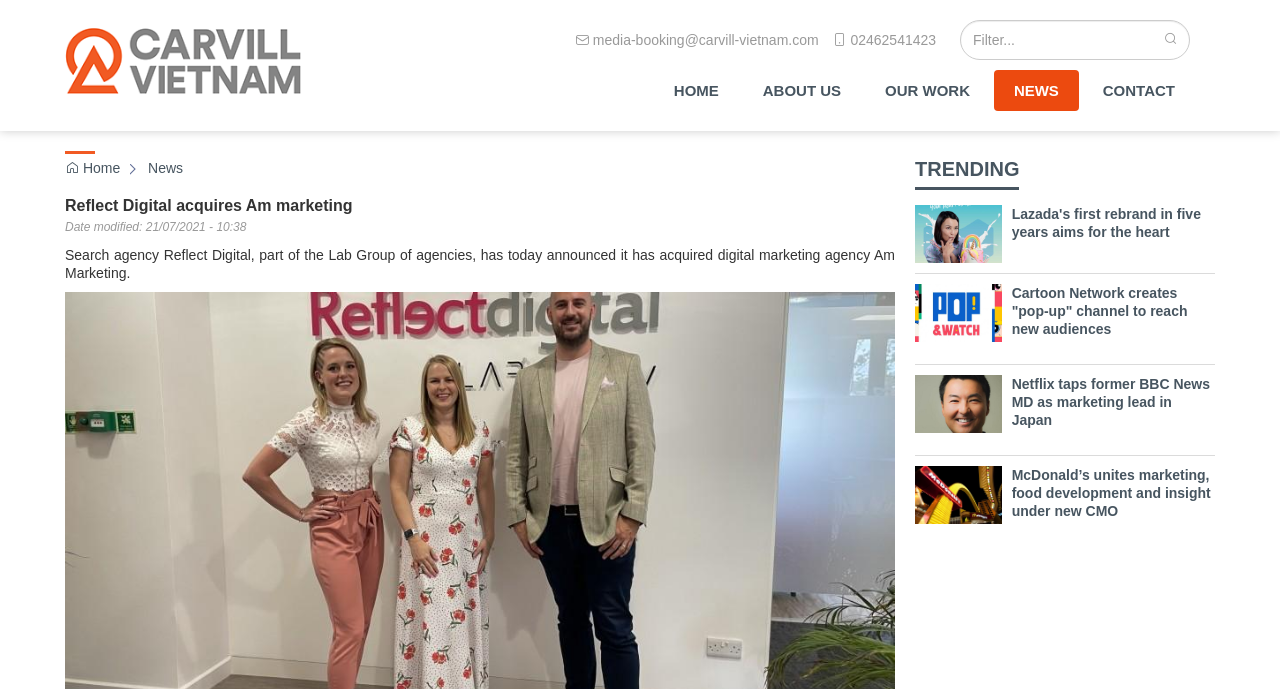Find the bounding box coordinates of the area to click in order to follow the instruction: "Read about Reflect Digital acquiring Am marketing".

[0.051, 0.359, 0.699, 0.408]